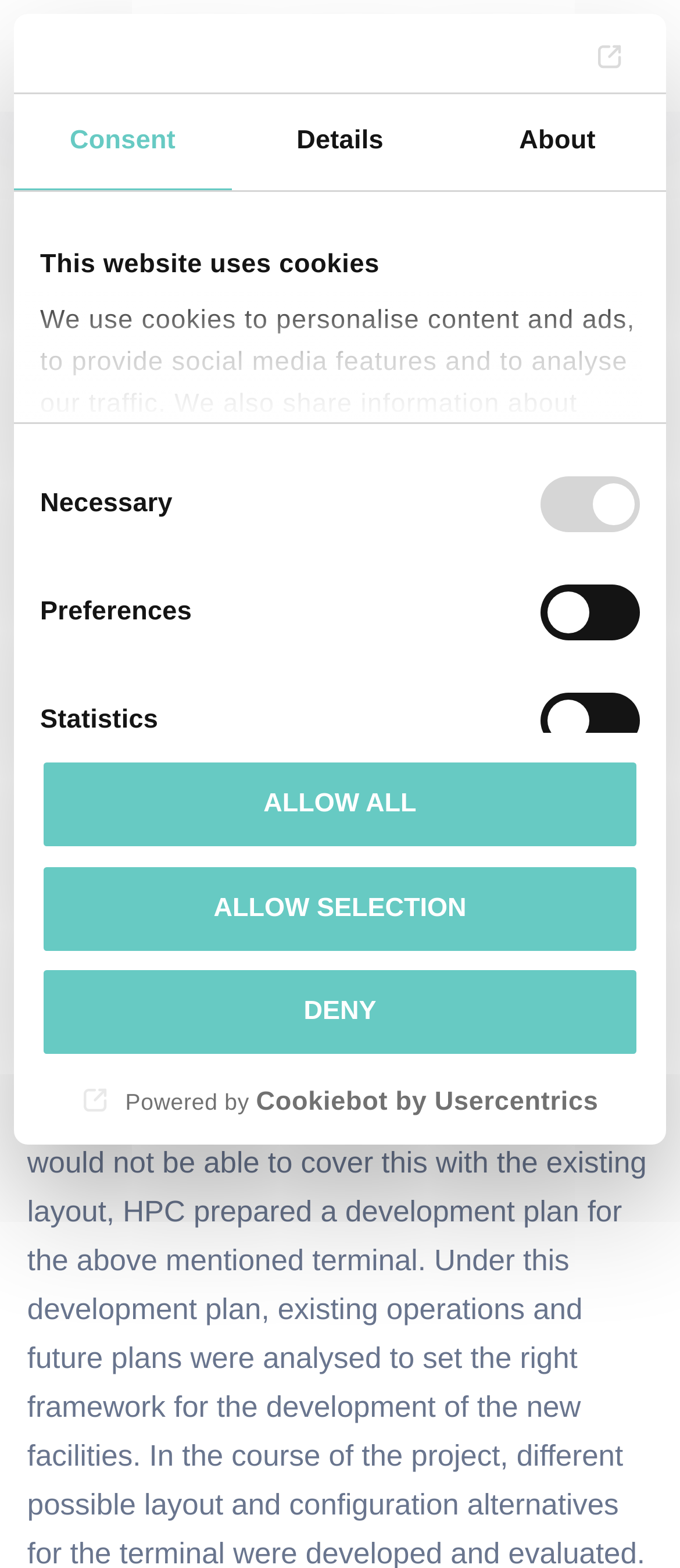Please answer the following question using a single word or phrase: 
What is the name of the consulting firm mentioned on the webpage?

HPC Hamburg Port Consulting GmbH